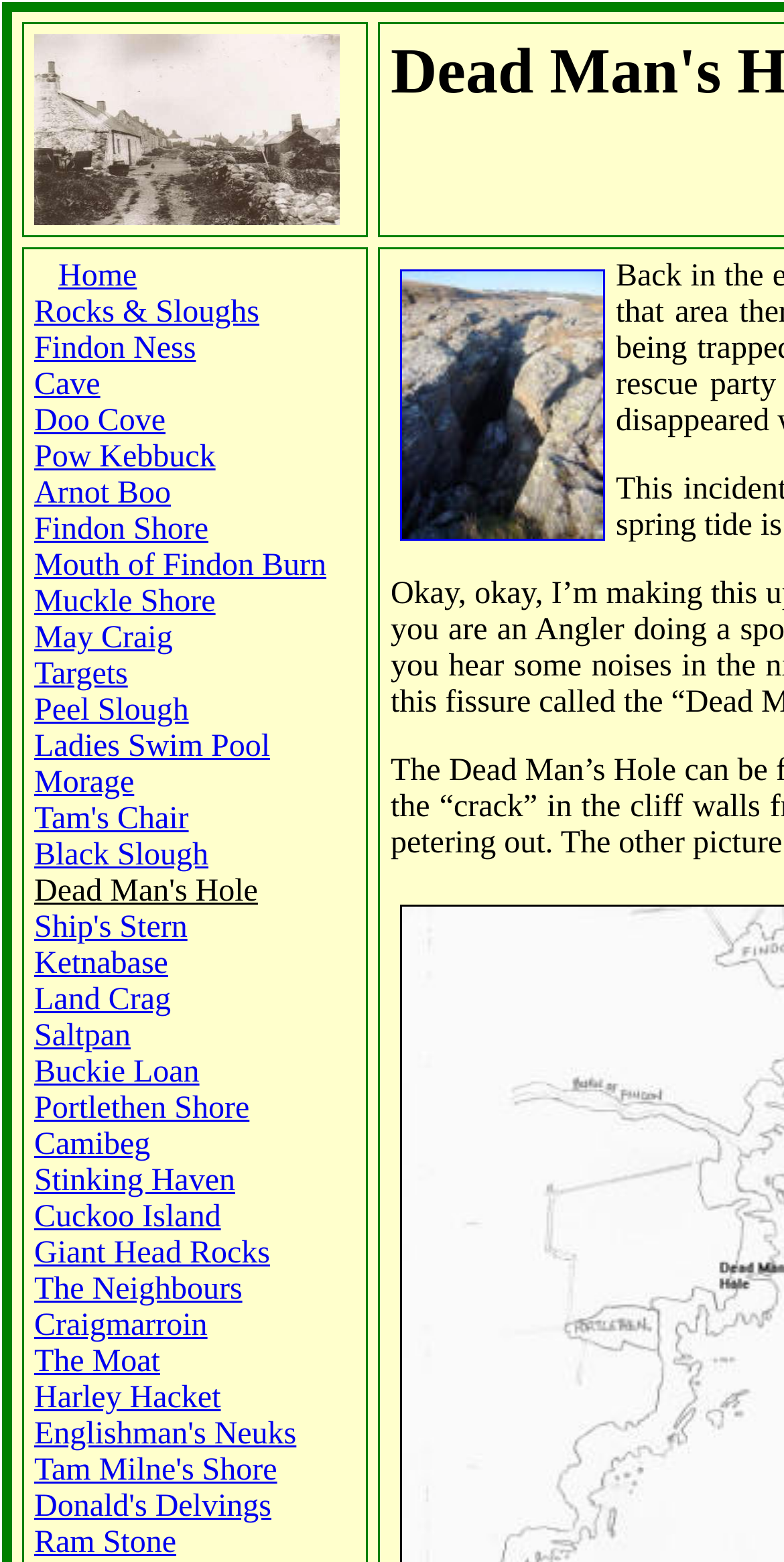Could you indicate the bounding box coordinates of the region to click in order to complete this instruction: "Visit Rocks & Sloughs".

[0.044, 0.189, 0.331, 0.211]